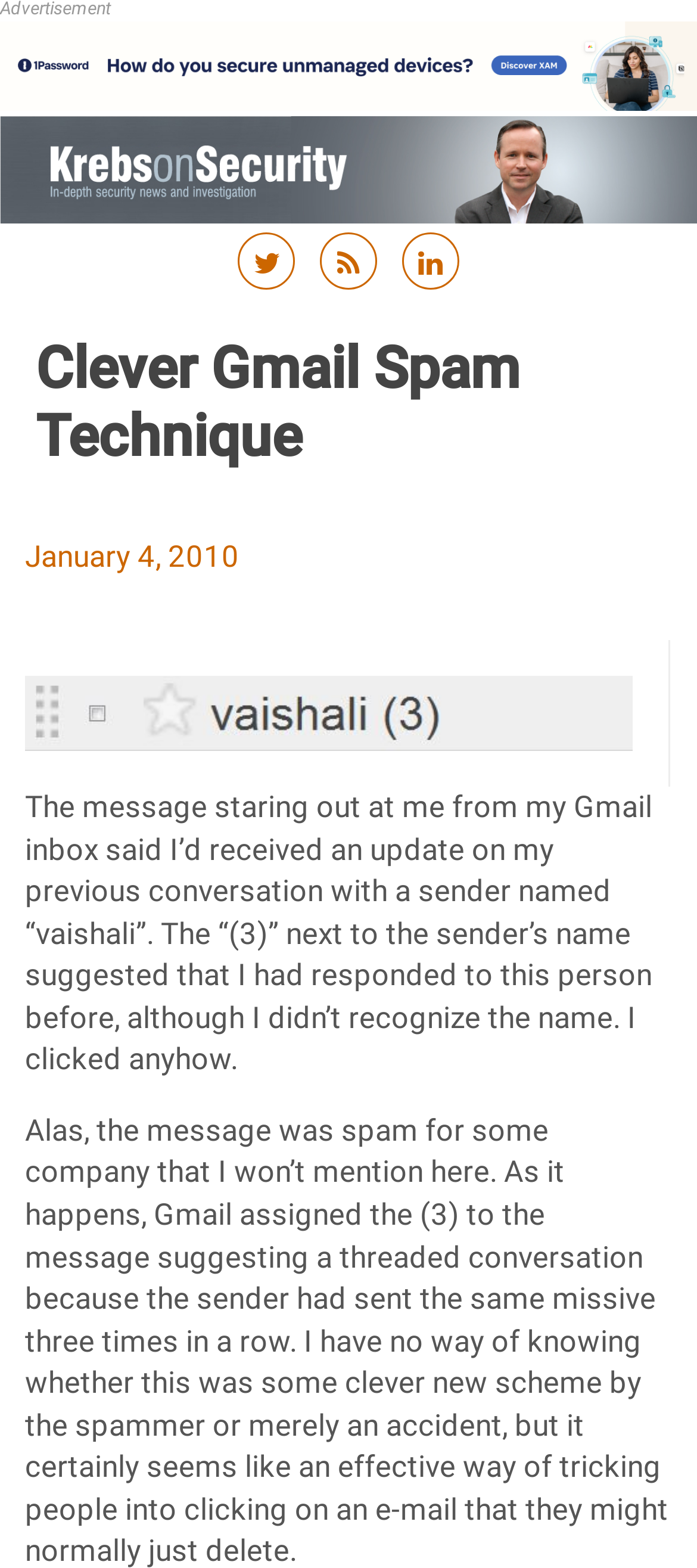Please analyze the image and give a detailed answer to the question:
What is the date of the article?

I found the date of the article by looking at the header section of the webpage, where it says 'January 4, 2010' next to the author's name.